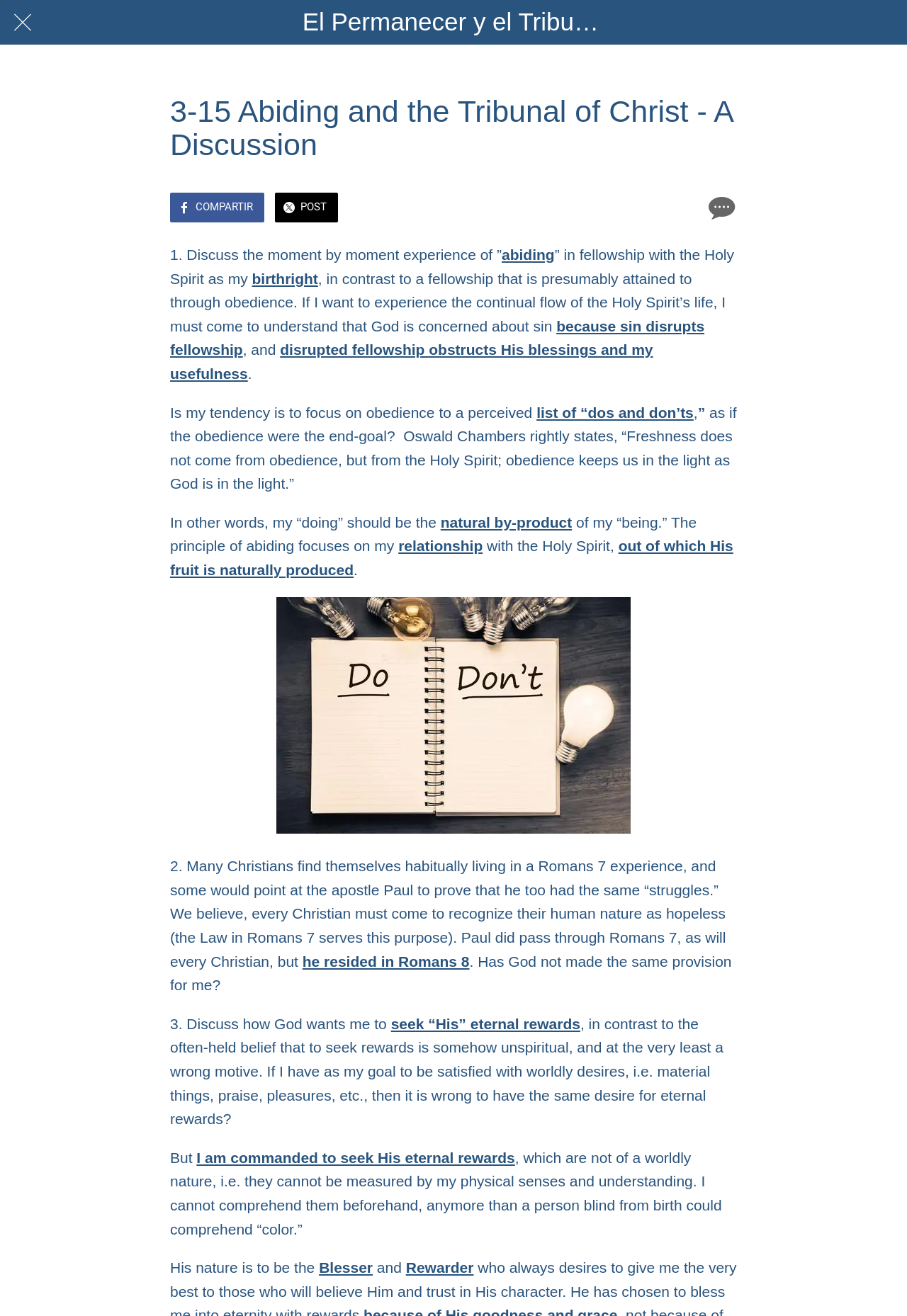Use a single word or phrase to answer the question:
What is the topic of discussion on this webpage?

Abiding and the Tribunal of Christ